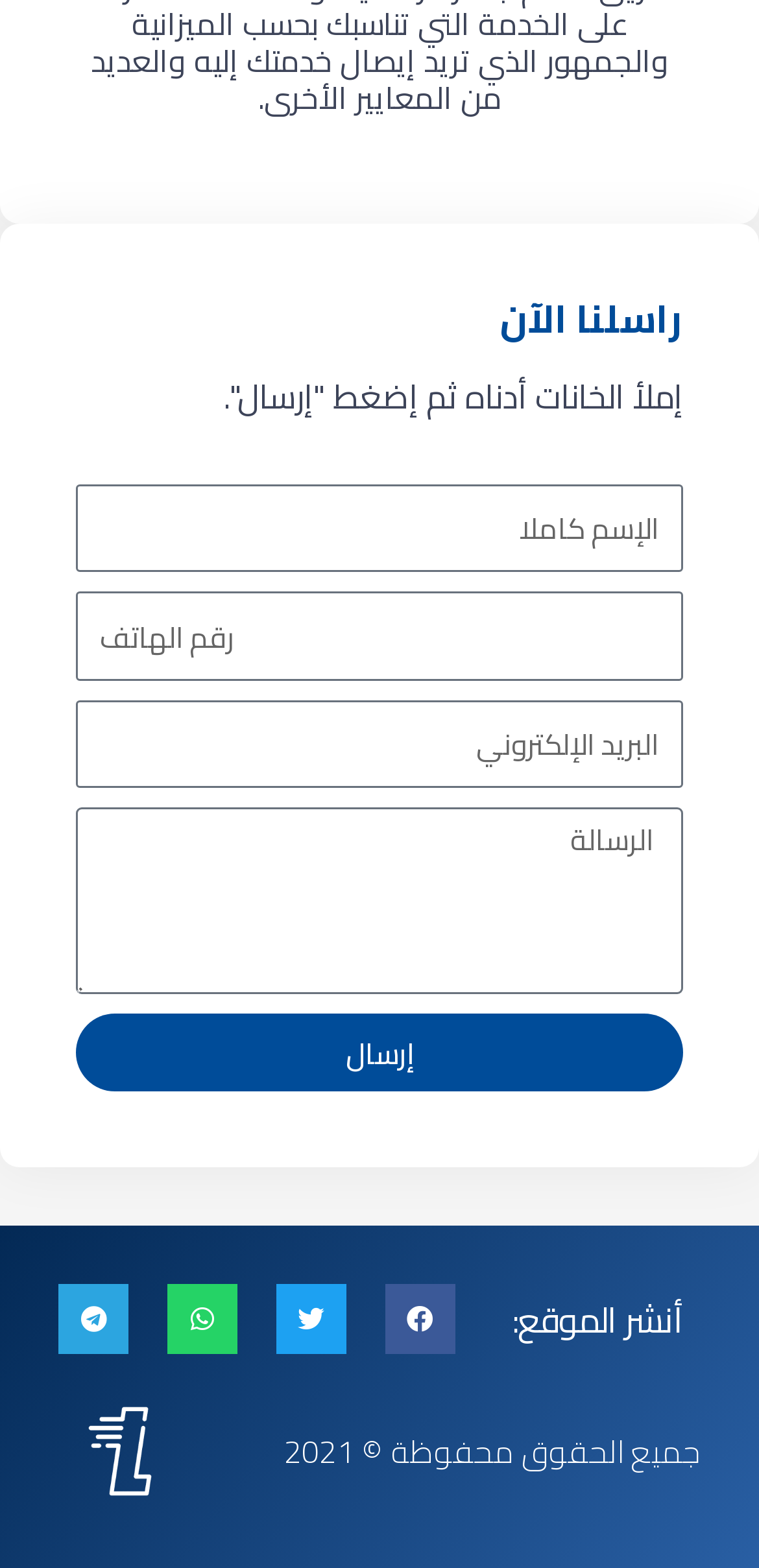Respond to the question below with a single word or phrase:
Is the email textbox required?

Yes